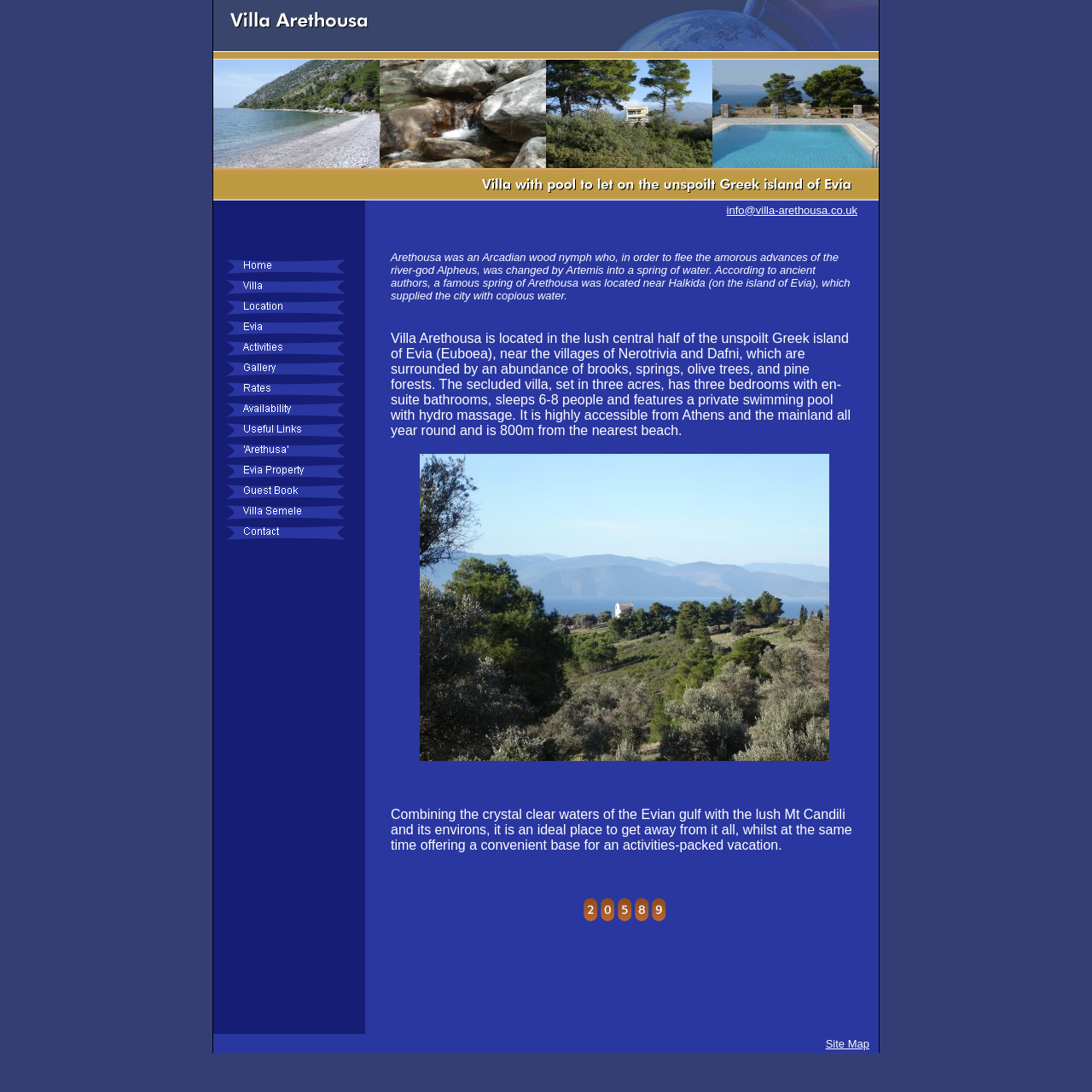Identify the bounding box coordinates for the element you need to click to achieve the following task: "Check the 'Location' information". The coordinates must be four float values ranging from 0 to 1, formatted as [left, top, right, bottom].

[0.207, 0.28, 0.316, 0.293]